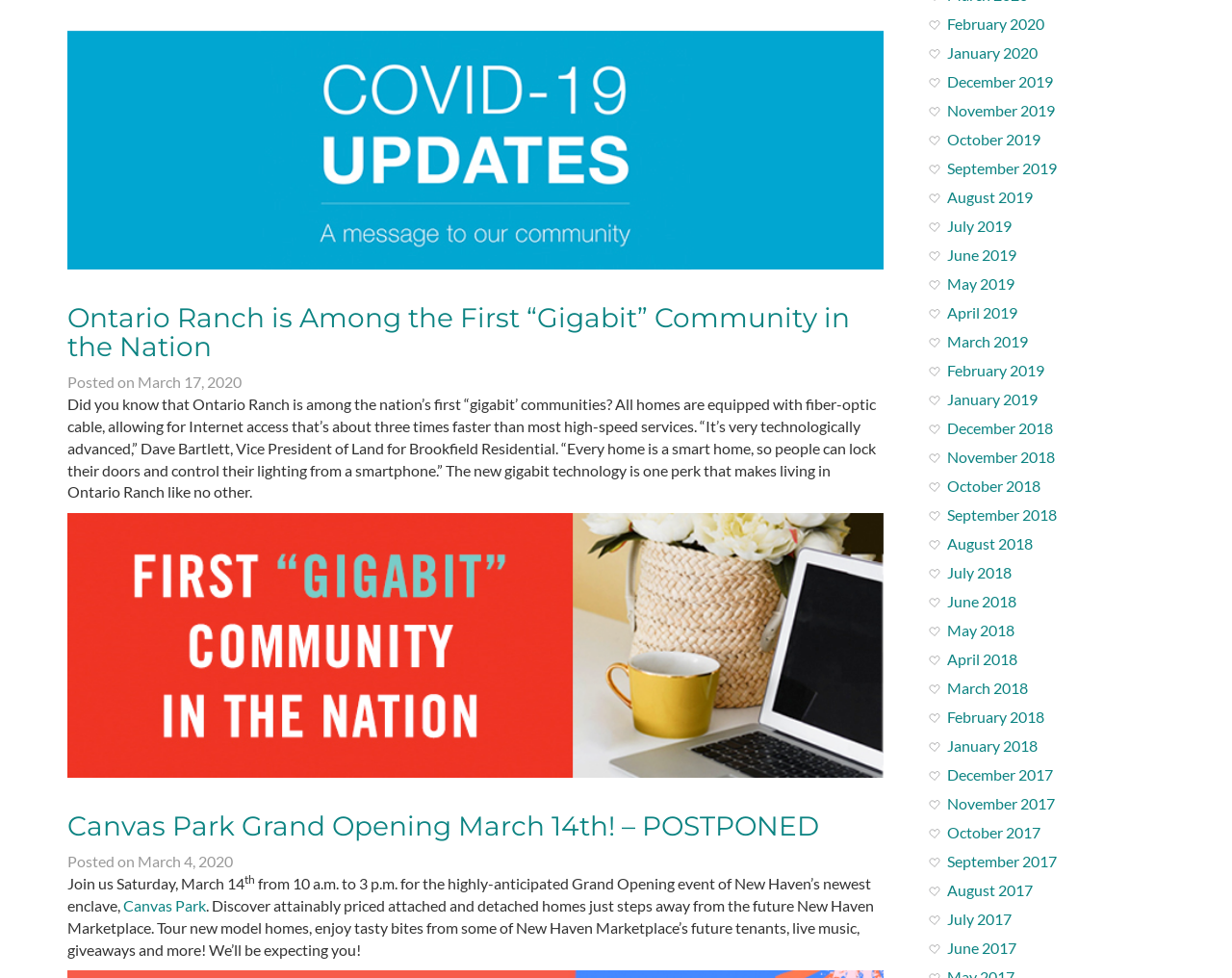Locate the bounding box coordinates of the element to click to perform the following action: 'Read the article about Canvas Park Grand Opening'. The coordinates should be given as four float values between 0 and 1, in the form of [left, top, right, bottom].

[0.055, 0.828, 0.665, 0.862]